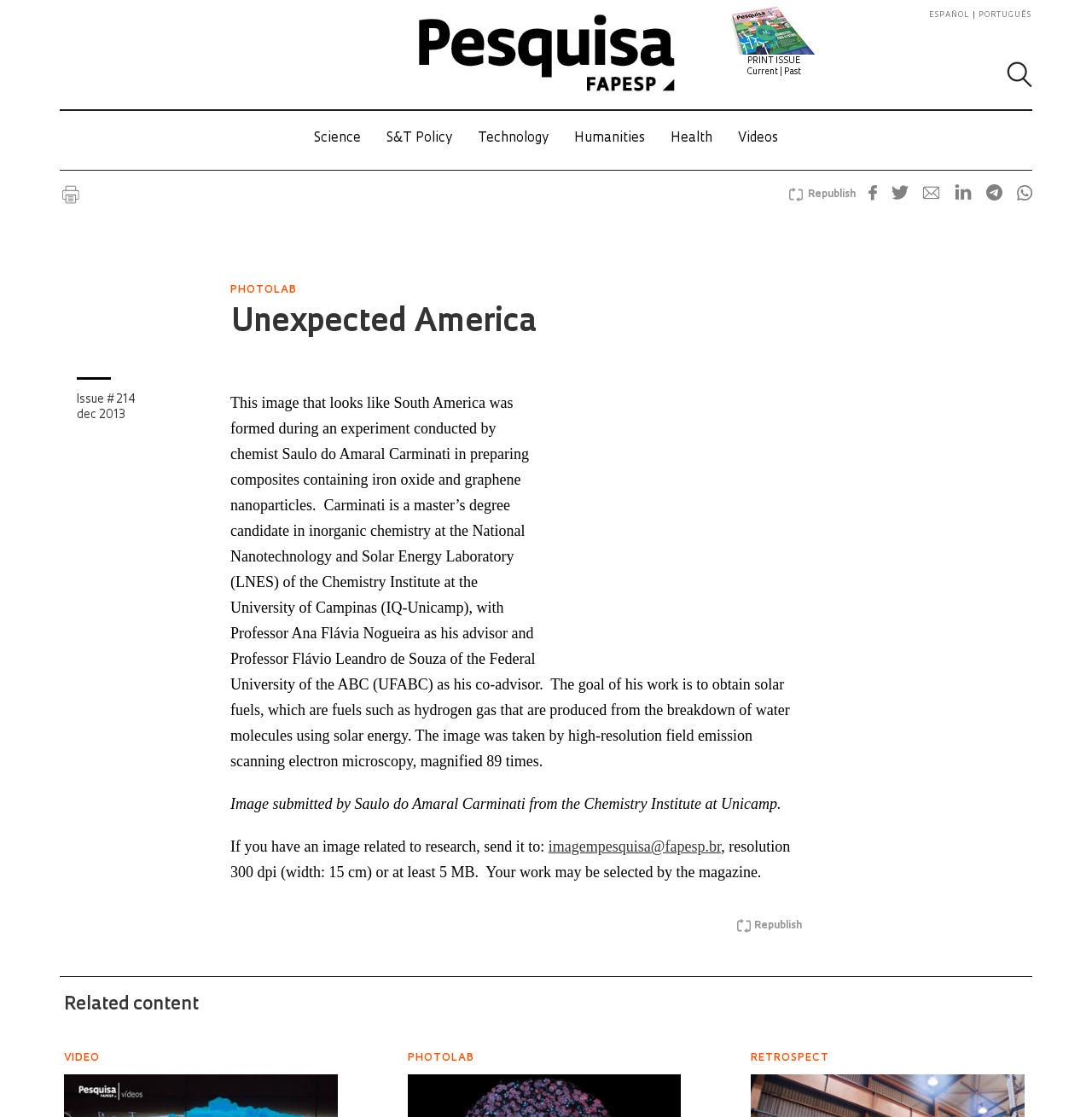Determine the bounding box coordinates of the clickable element necessary to fulfill the instruction: "Read the article". Provide the coordinates as four float numbers within the 0 to 1 range, i.e., [left, top, right, bottom].

[0.055, 0.184, 0.945, 0.792]